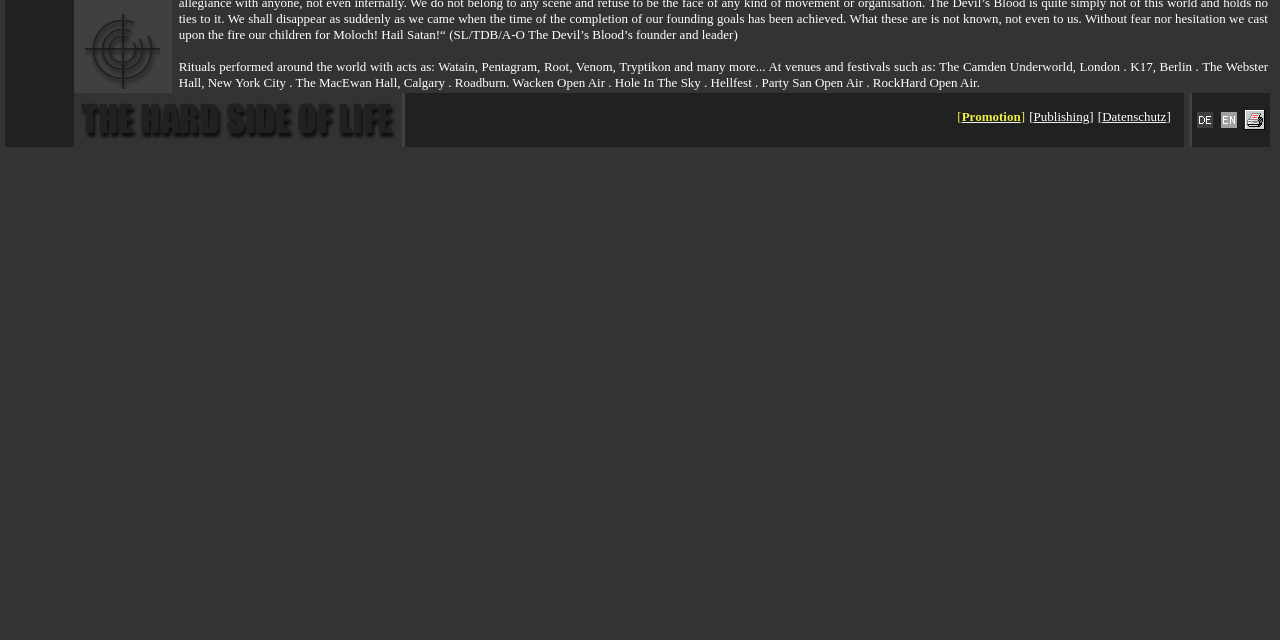For the element described, predict the bounding box coordinates as (top-left x, top-left y, bottom-right x, bottom-right y). All values should be between 0 and 1. Element description: Publishing

[0.807, 0.17, 0.851, 0.194]